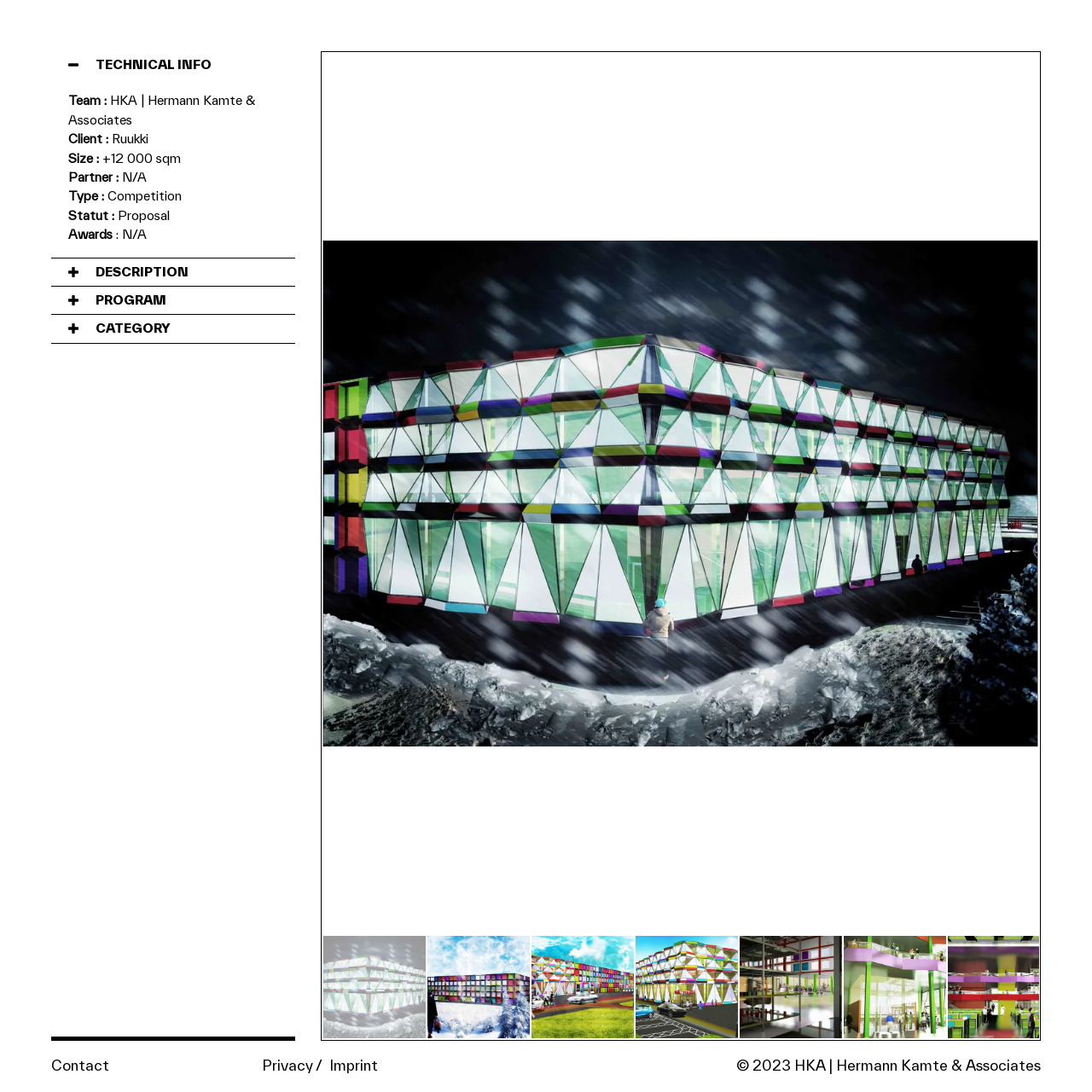Indicate the bounding box coordinates of the element that needs to be clicked to satisfy the following instruction: "Click the DESCRIPTION button". The coordinates should be four float numbers between 0 and 1, i.e., [left, top, right, bottom].

[0.047, 0.236, 0.271, 0.262]